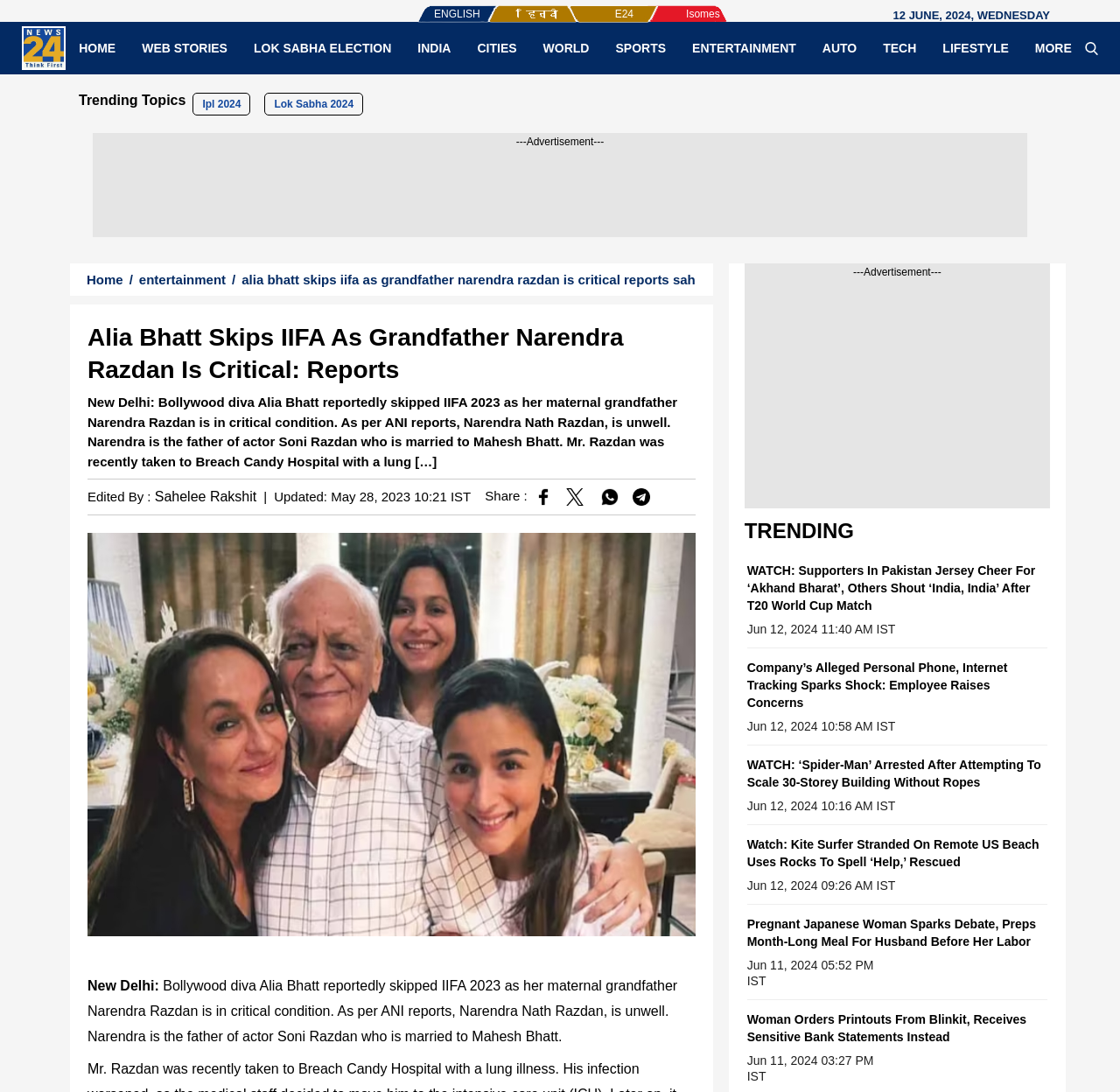Given the element description "Web Stories", identify the bounding box of the corresponding UI element.

[0.115, 0.037, 0.215, 0.051]